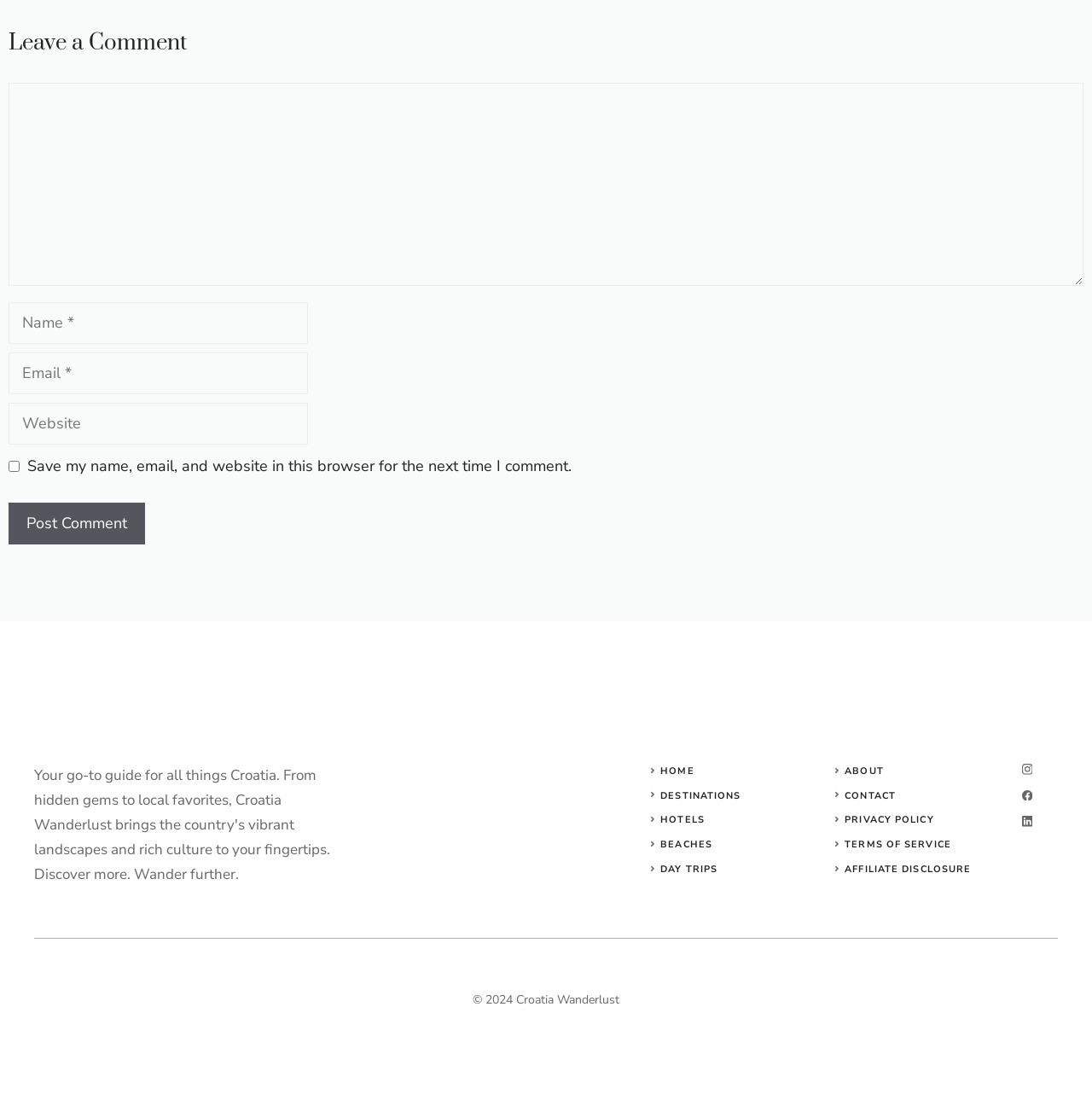Give a concise answer using only one word or phrase for this question:
What is the copyright text at the bottom of the page?

© 2024 Croatia Wanderlust